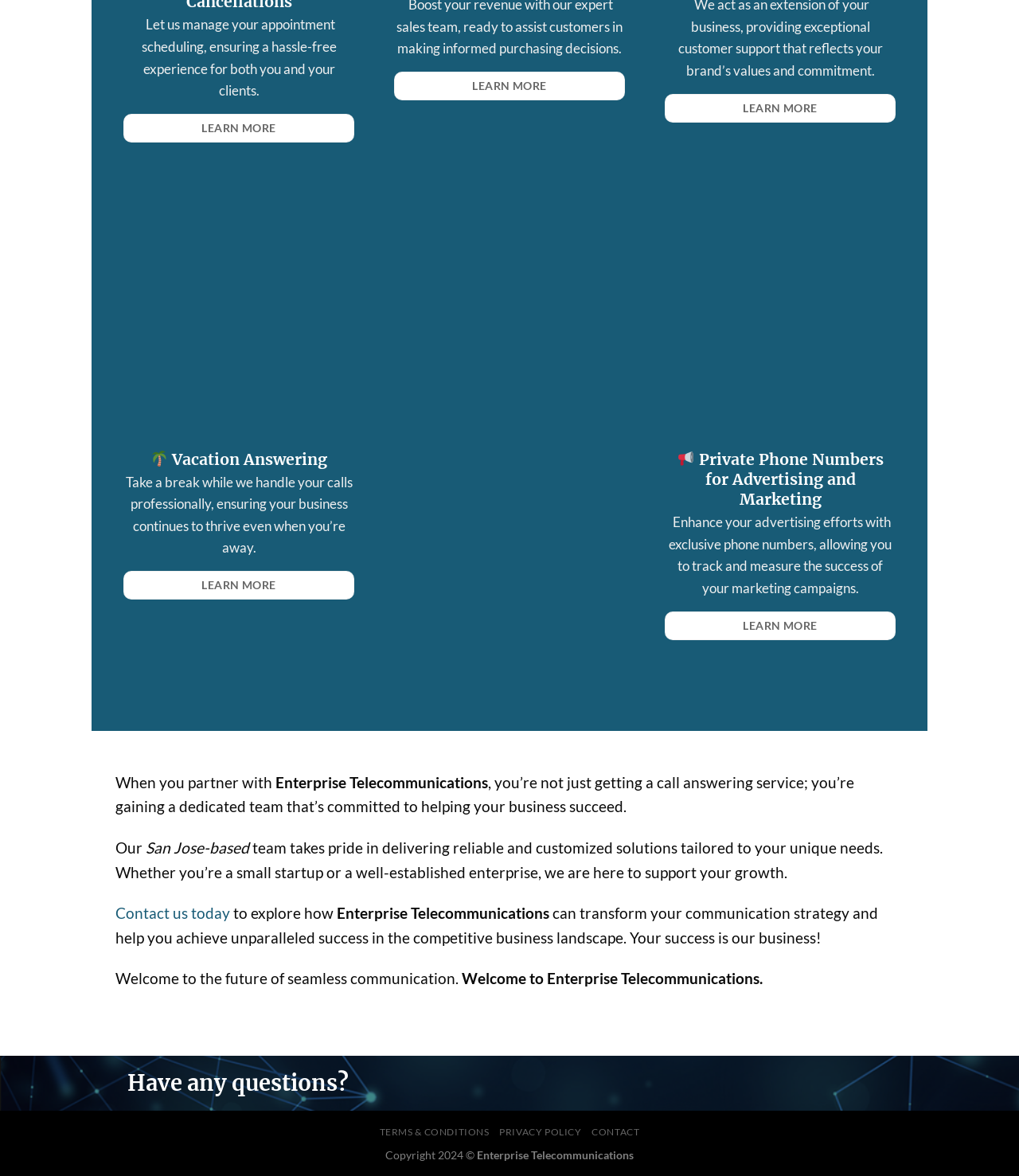Please determine the bounding box coordinates of the section I need to click to accomplish this instruction: "Go to contact page".

[0.581, 0.957, 0.628, 0.967]